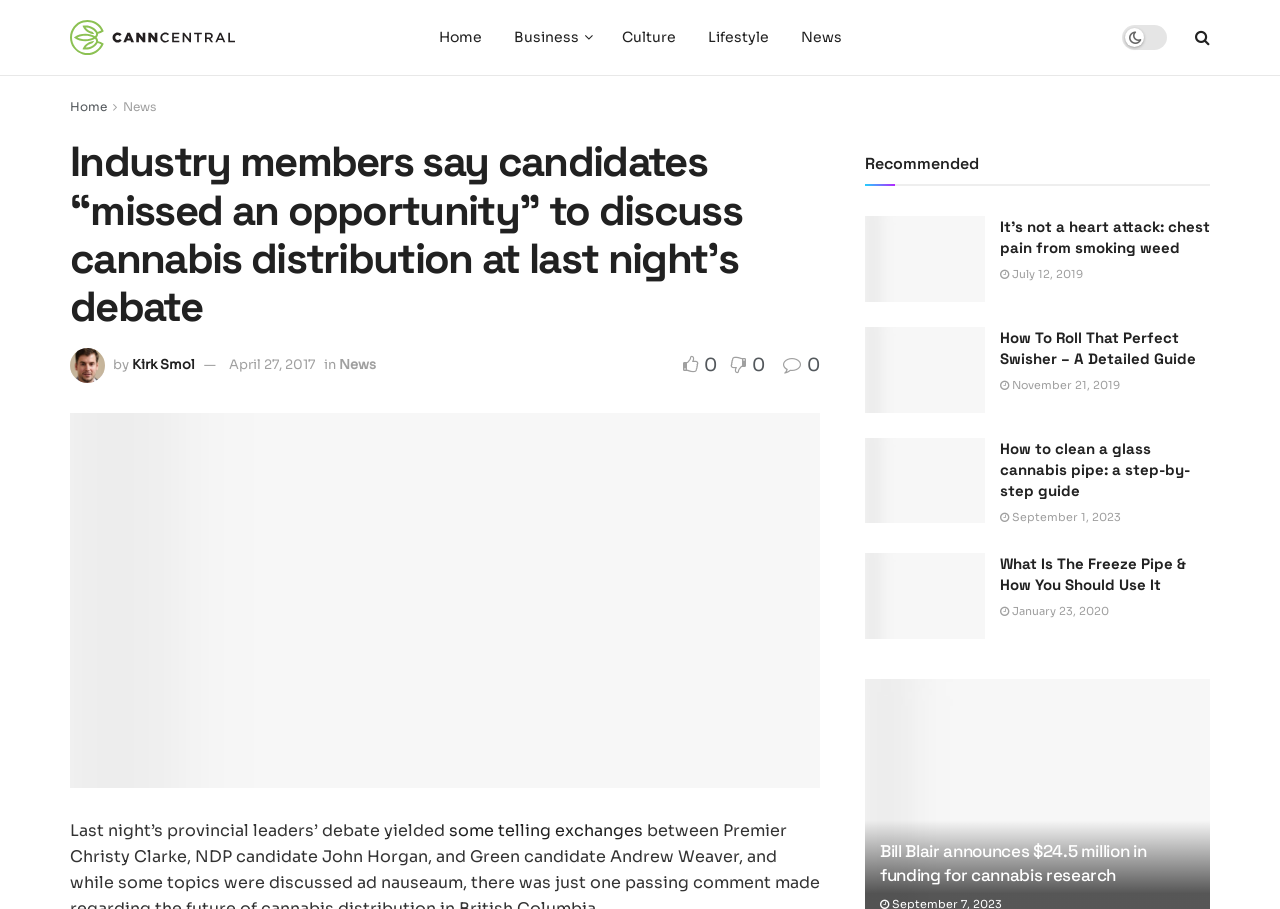Carefully examine the image and provide an in-depth answer to the question: What type of icons are used for social media links?

The social media links at the top of the webpage use Font Awesome icons, which are a popular set of icons used for web design, as indicated by the Unicode characters used to represent the icons.